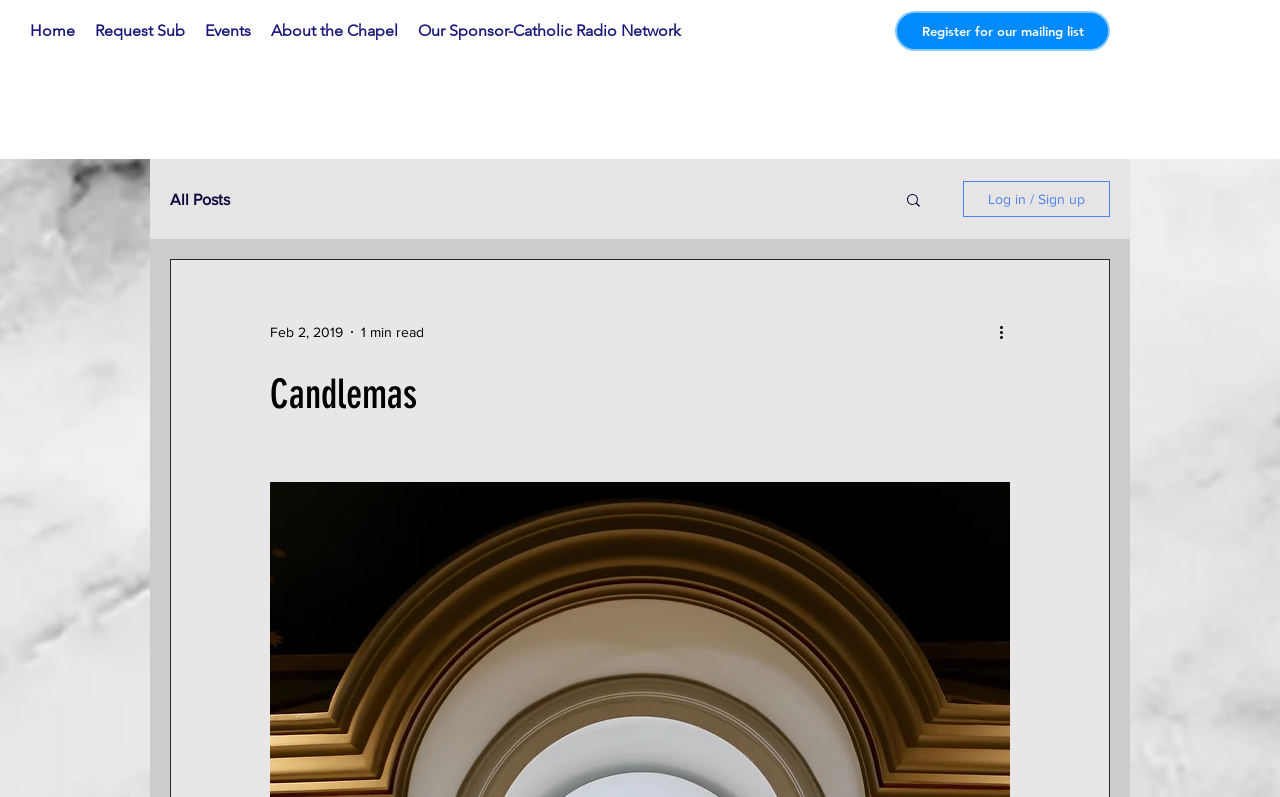Identify the bounding box coordinates of the clickable region necessary to fulfill the following instruction: "search". The bounding box coordinates should be four float numbers between 0 and 1, i.e., [left, top, right, bottom].

[0.706, 0.24, 0.721, 0.266]